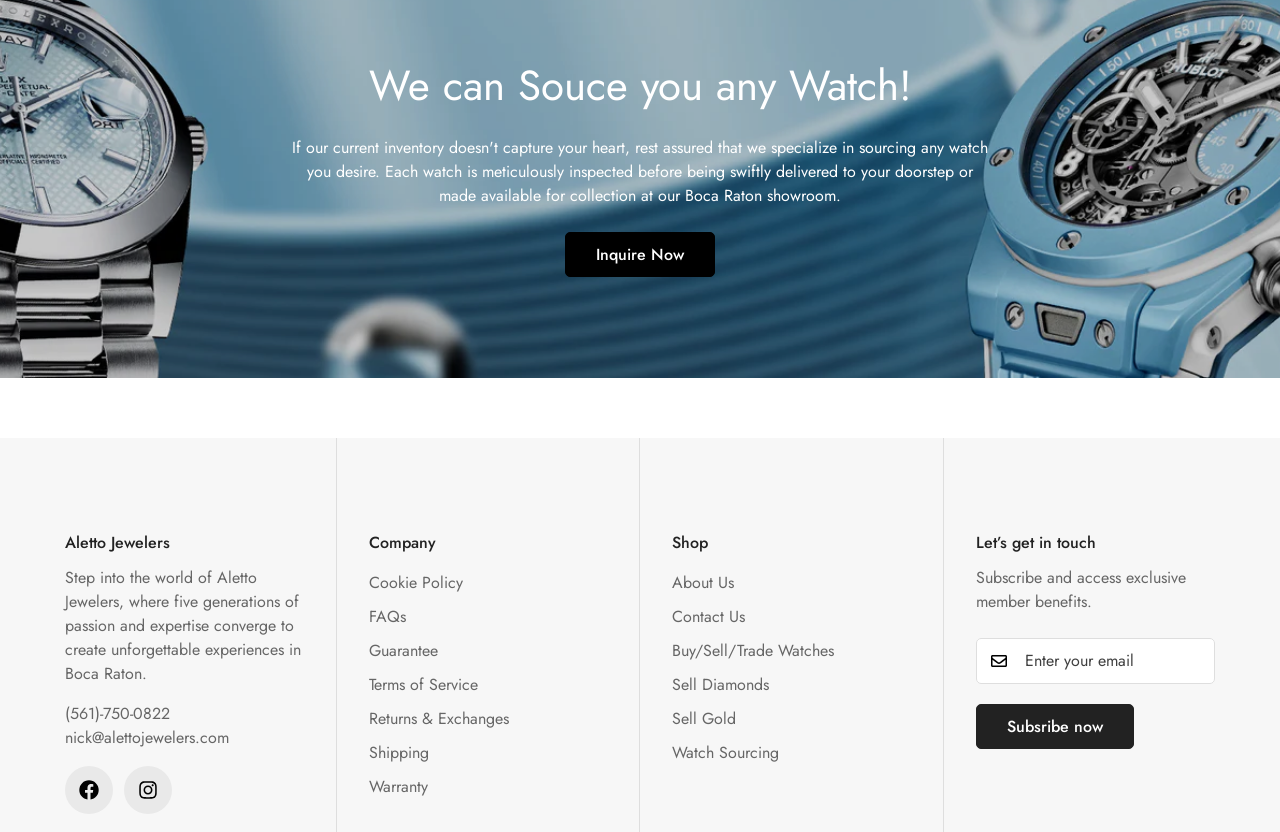Identify the bounding box coordinates for the element that needs to be clicked to fulfill this instruction: "Email the store". Provide the coordinates in the format of four float numbers between 0 and 1: [left, top, right, bottom].

[0.051, 0.873, 0.237, 0.901]